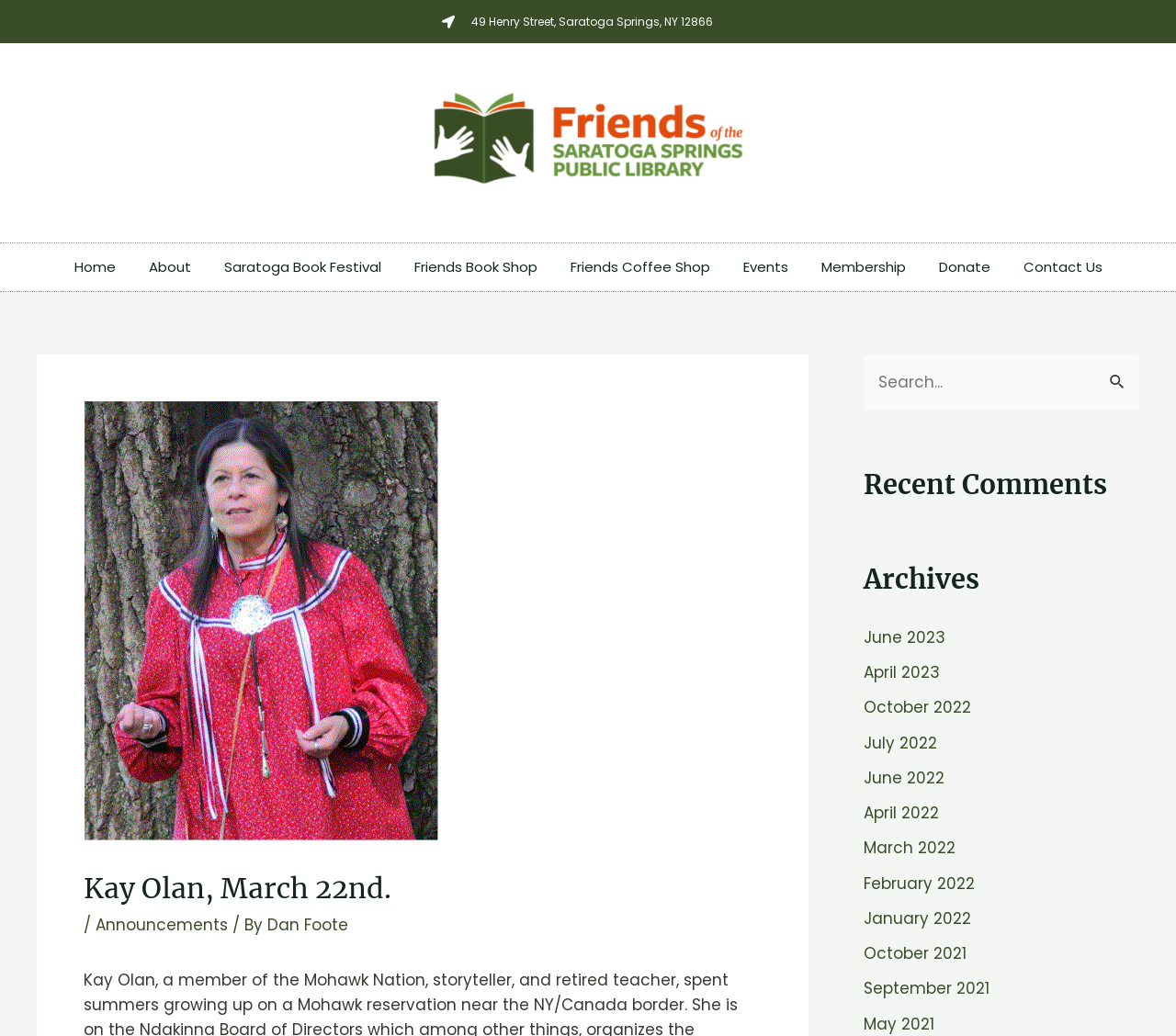Please indicate the bounding box coordinates for the clickable area to complete the following task: "Go to the June 2023 archives". The coordinates should be specified as four float numbers between 0 and 1, i.e., [left, top, right, bottom].

[0.734, 0.605, 0.804, 0.626]